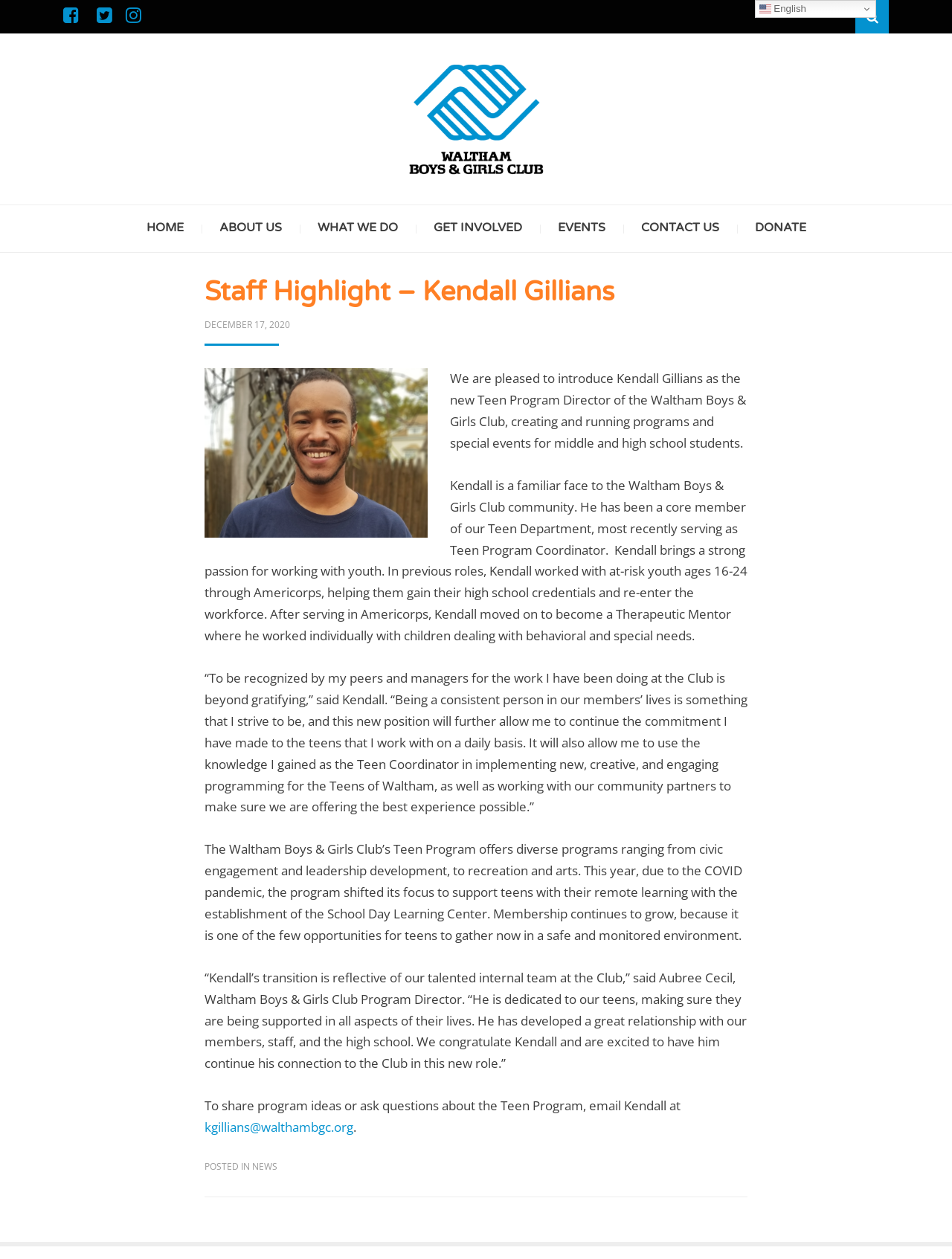Determine the bounding box for the UI element described here: "English".

[0.793, 0.0, 0.92, 0.014]